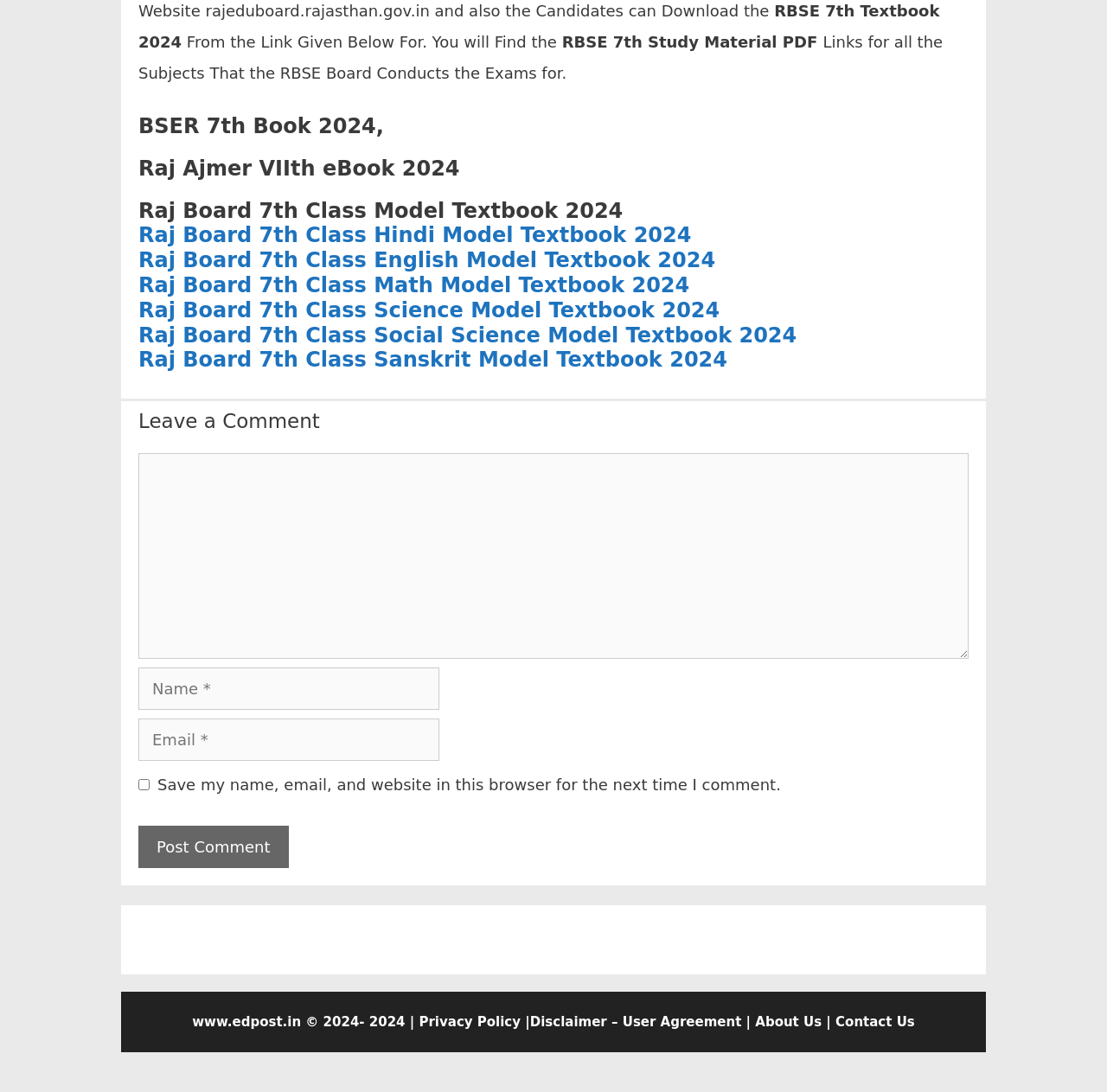How many model textbooks are listed for 7th class?
Please answer the question as detailed as possible based on the image.

The webpage lists model textbooks for 7th class in Hindi, English, Math, Science, Social Science, and Sanskrit, which are 7 subjects in total.